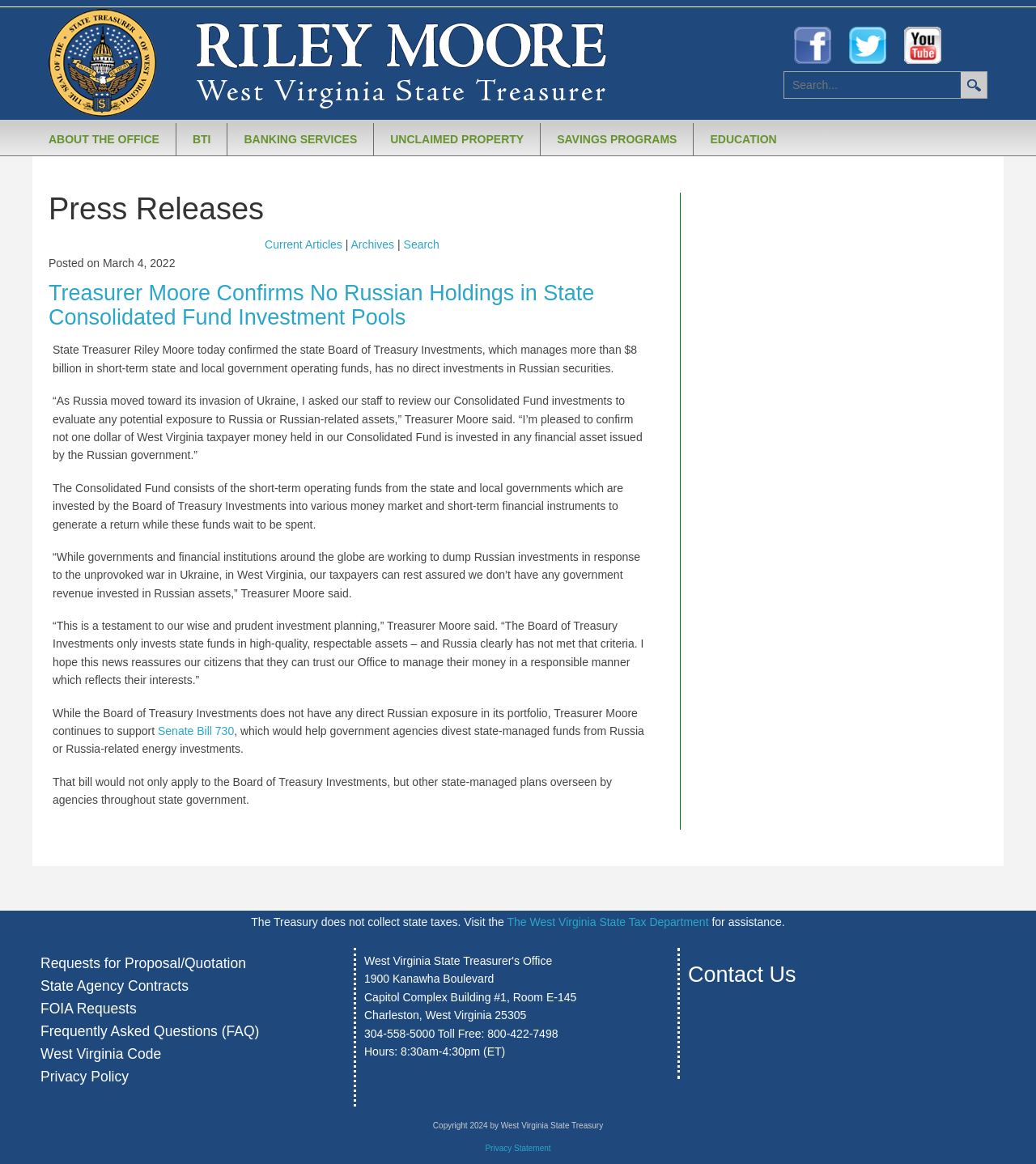What is the purpose of the Board of Treasury Investments?
Give a single word or phrase answer based on the content of the image.

Manage state funds